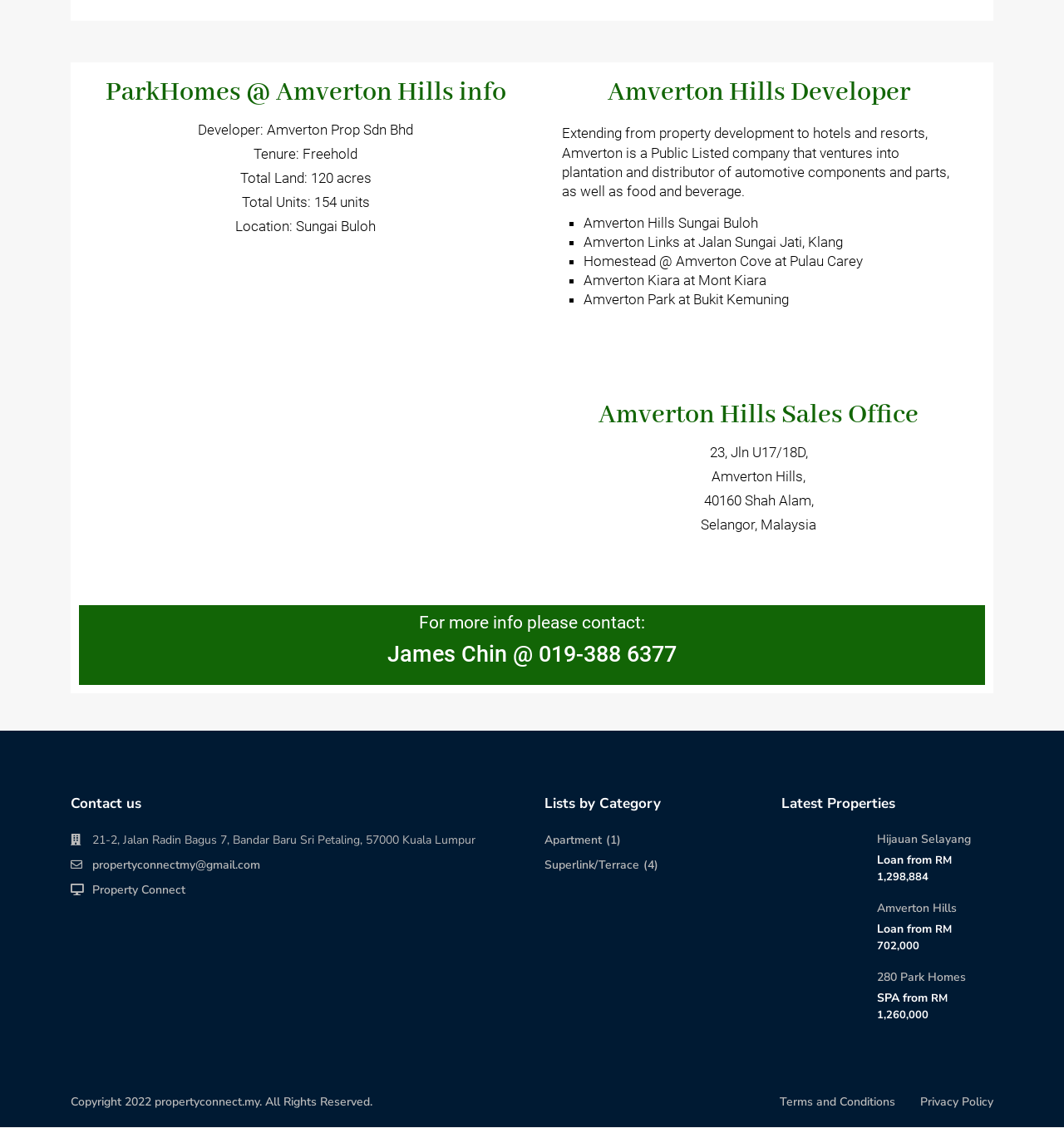Please specify the bounding box coordinates for the clickable region that will help you carry out the instruction: "View Amverton Hills Sales Office".

[0.508, 0.356, 0.918, 0.381]